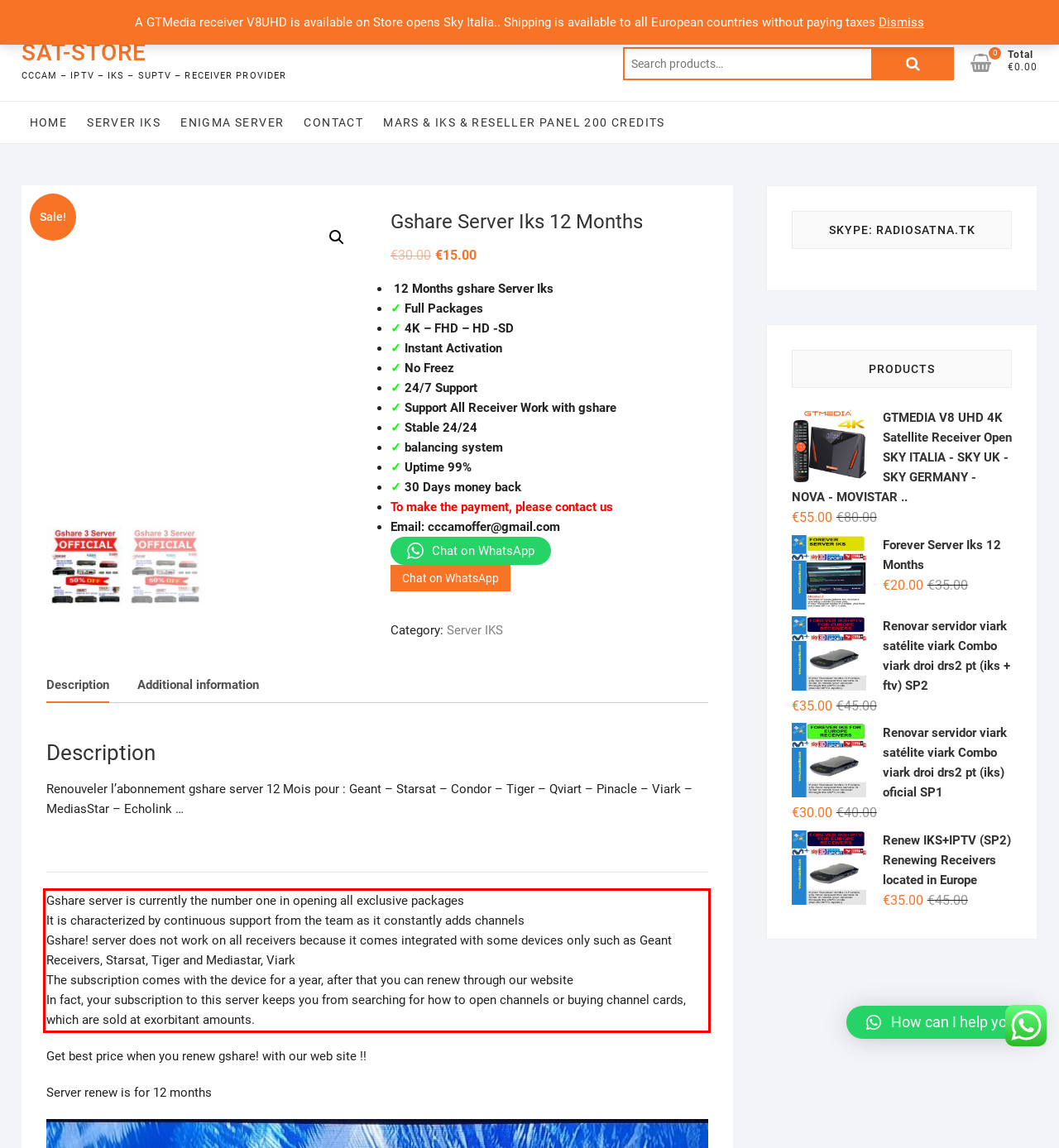You are provided with a webpage screenshot that includes a red rectangle bounding box. Extract the text content from within the bounding box using OCR.

Gshare server is currently the number one in opening all exclusive packages It is characterized by continuous support from the team as it constantly adds channels Gshare! server does not work on all receivers because it comes integrated with some devices only such as Geant Receivers, Starsat, Tiger and Mediastar, Viark The subscription comes with the device for a year, after that you can renew through our website In fact, your subscription to this server keeps you from searching for how to open channels or buying channel cards, which are sold at exorbitant amounts.